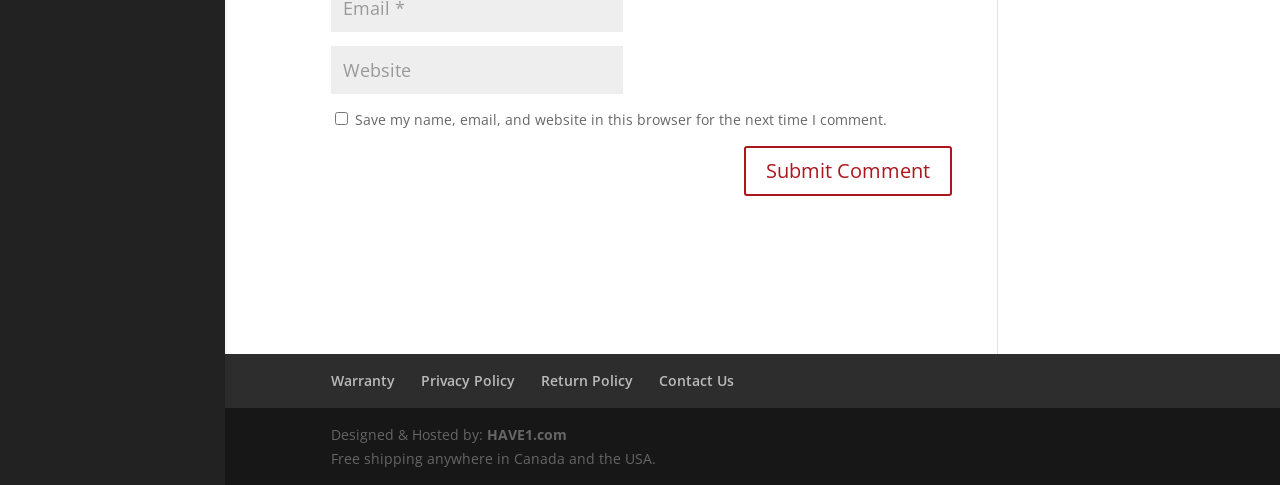Respond to the question below with a single word or phrase:
What is the website's shipping policy?

Free shipping in Canada and USA